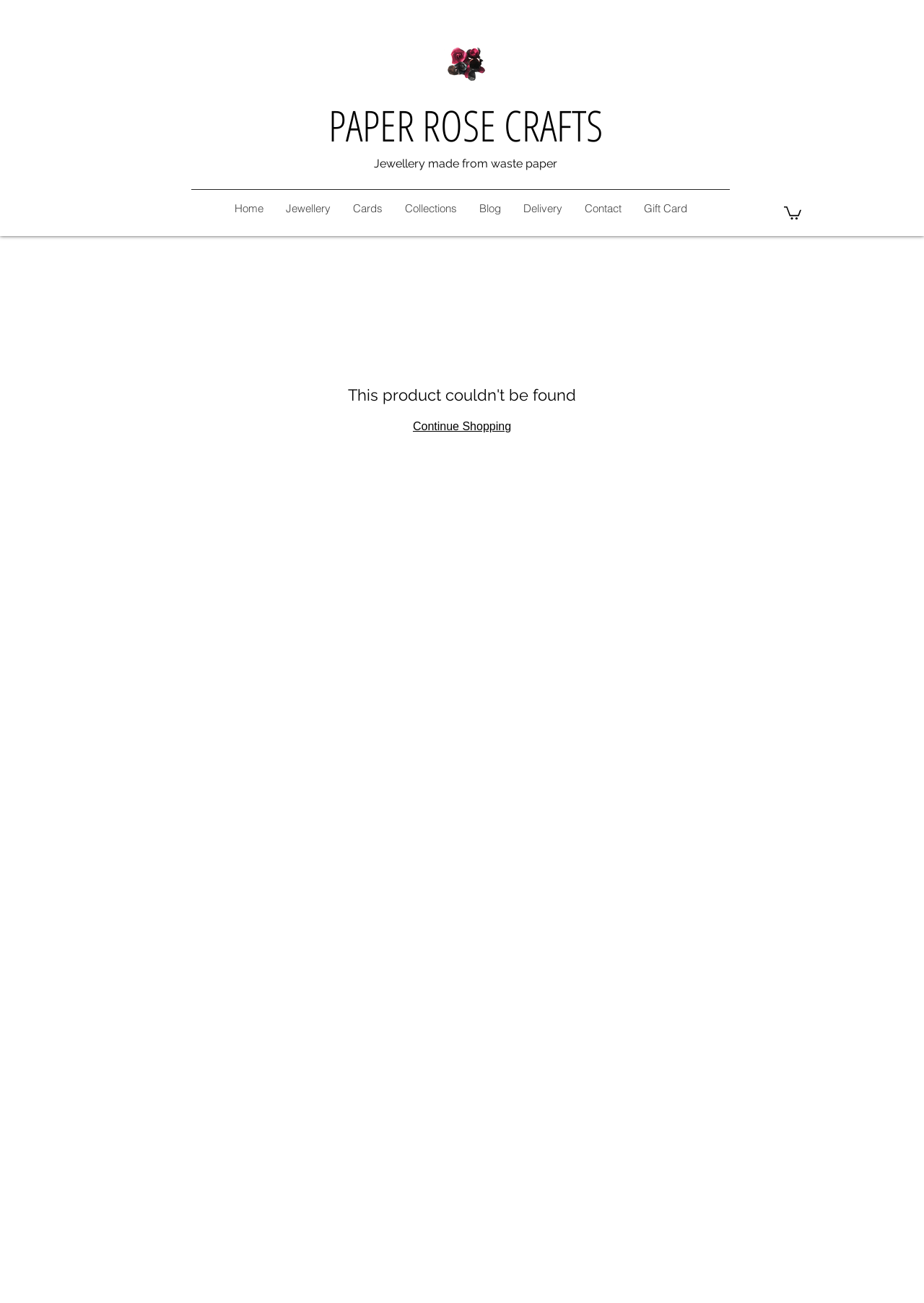Identify the bounding box coordinates of the clickable region required to complete the instruction: "Continue shopping". The coordinates should be given as four float numbers within the range of 0 and 1, i.e., [left, top, right, bottom].

[0.447, 0.323, 0.553, 0.332]